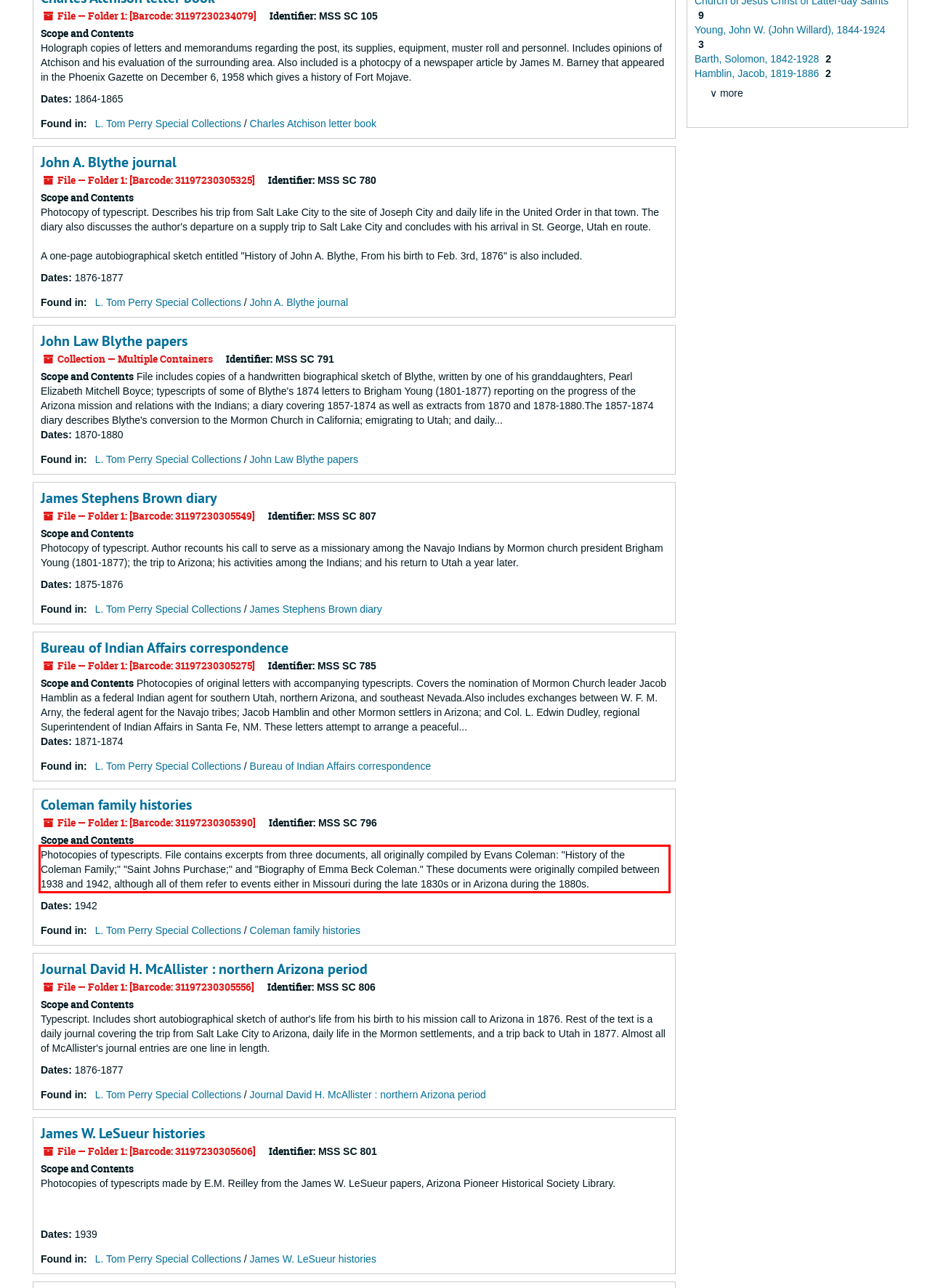Please examine the webpage screenshot and extract the text within the red bounding box using OCR.

Photocopies of typescripts. File contains excerpts from three documents, all originally compiled by Evans Coleman: "History of the Coleman Family;" "Saint Johns Purchase;" and "Biography of Emma Beck Coleman." These documents were originally compiled between 1938 and 1942, although all of them refer to events either in Missouri during the late 1830s or in Arizona during the 1880s.